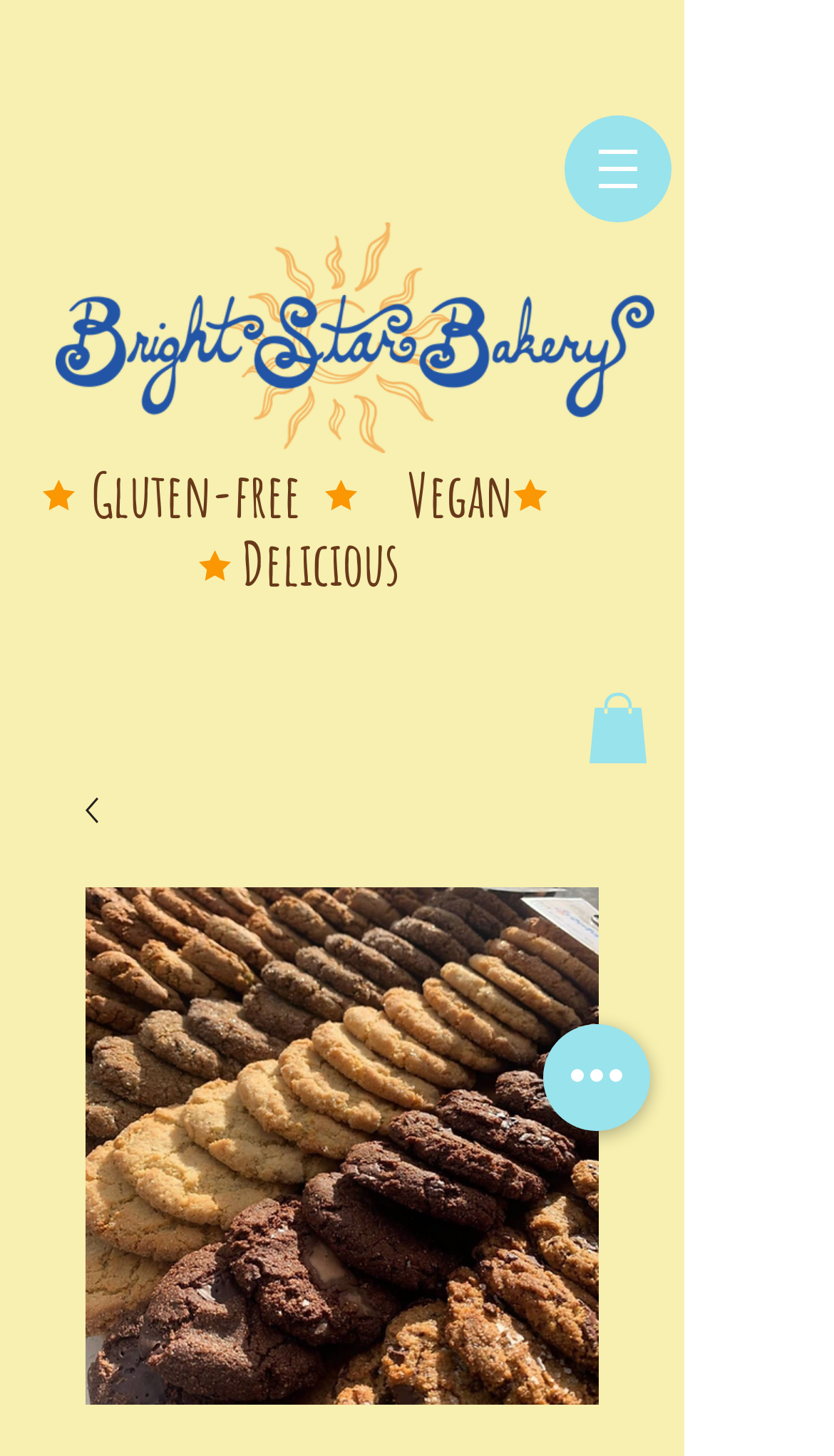What type of products are featured?
Refer to the image and offer an in-depth and detailed answer to the question.

Based on the image 'Cookie Dozen Variety Box' and the heading 'Gluten-free Vegan Delicious', it can be inferred that the products featured on this webpage are cookies.